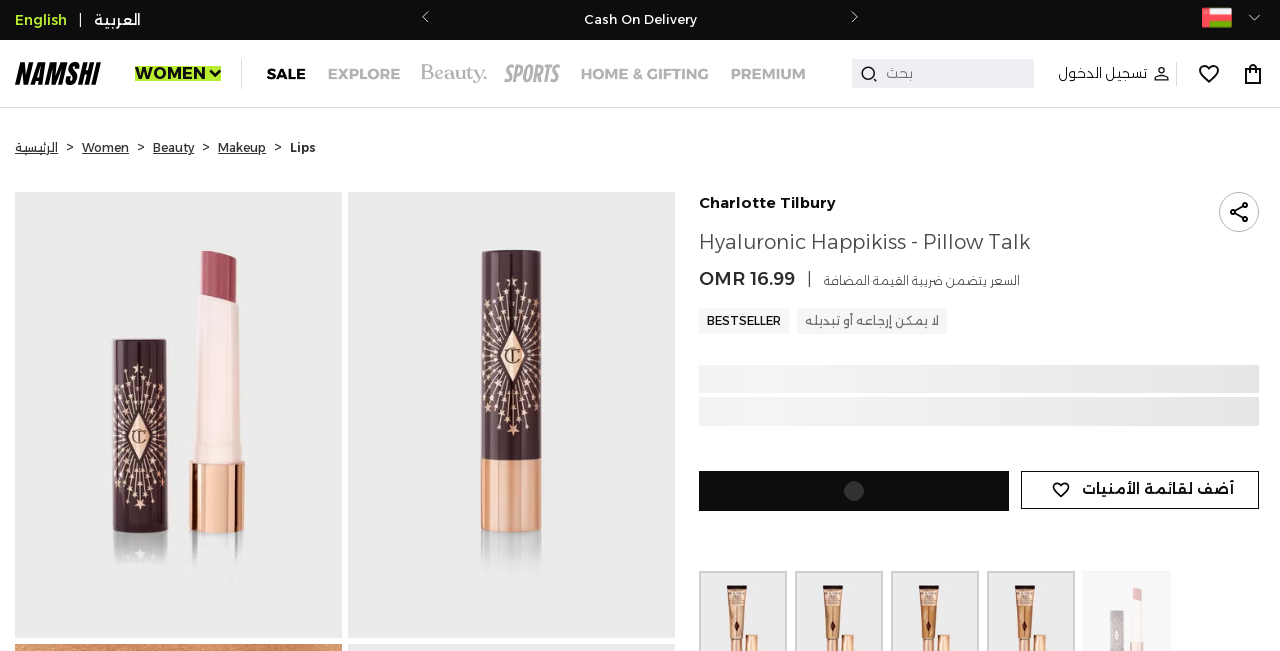Refer to the image and provide an in-depth answer to the question:
What is the type of product?

I inferred this answer by looking at the product image and the text 'Hyaluronic Happikiss - Pillow Talk' which suggests that it is a type of makeup product, specifically a lip product.